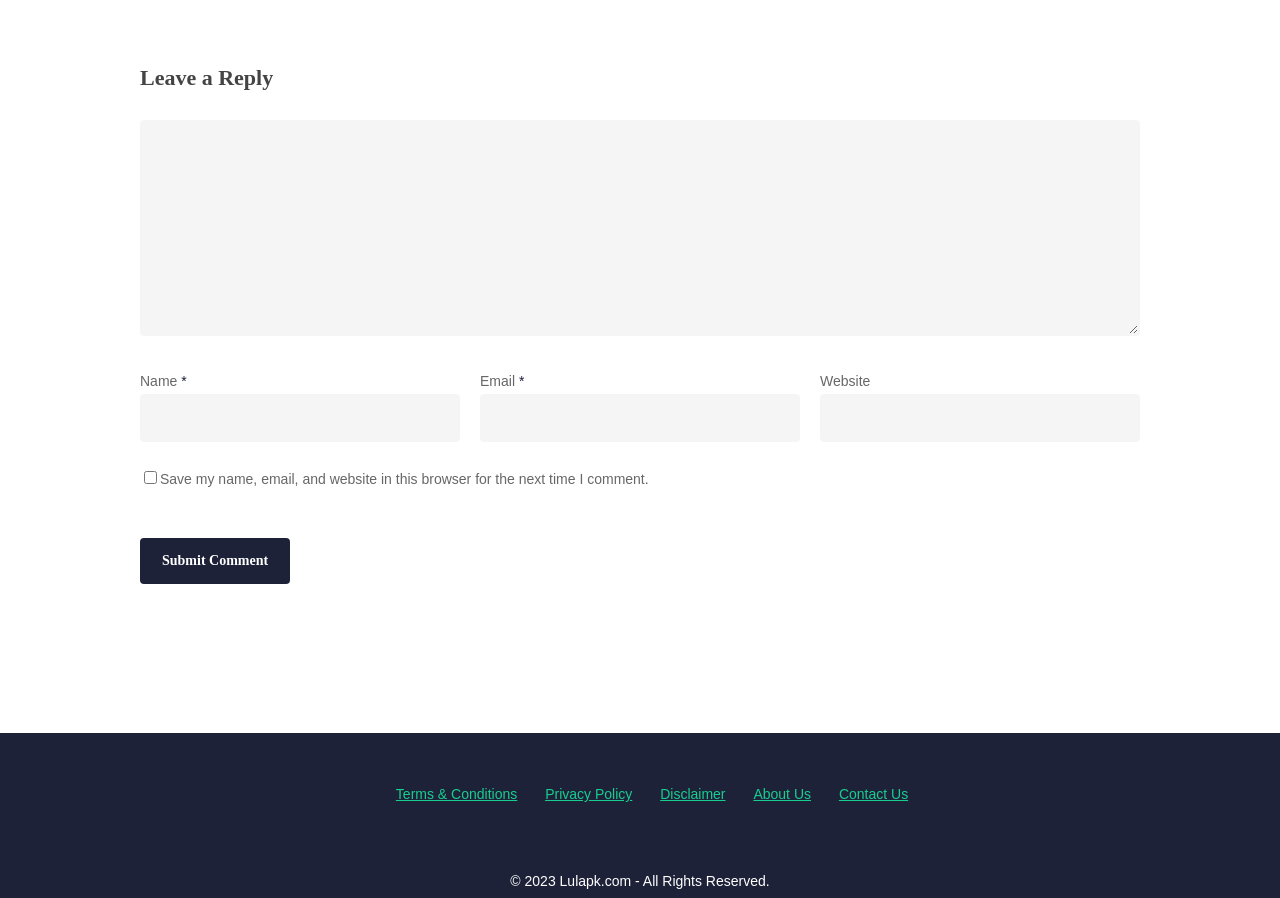Using the format (top-left x, top-left y, bottom-right x, bottom-right y), and given the element description, identify the bounding box coordinates within the screenshot: Design

None